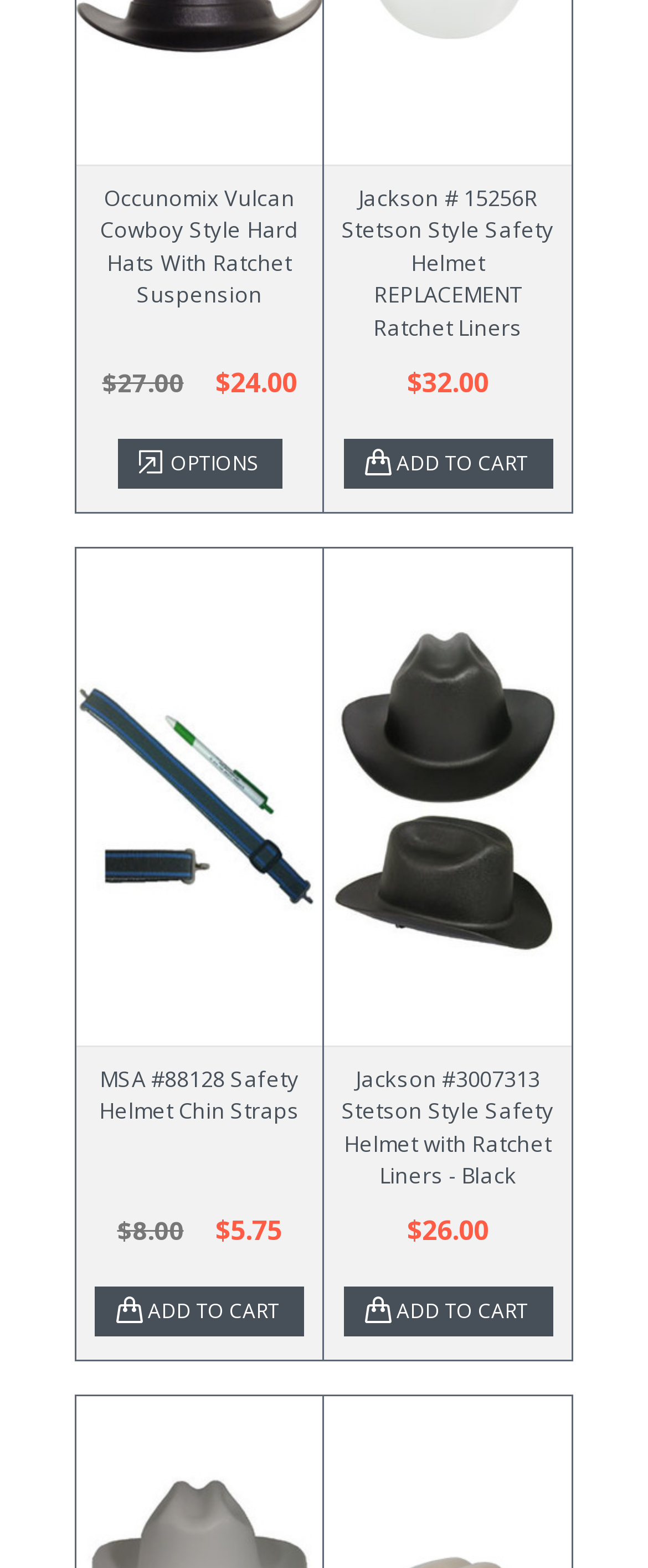What is the price of the first product?
Using the information from the image, answer the question thoroughly.

I looked at the first product heading and found the price listed as $27.00.